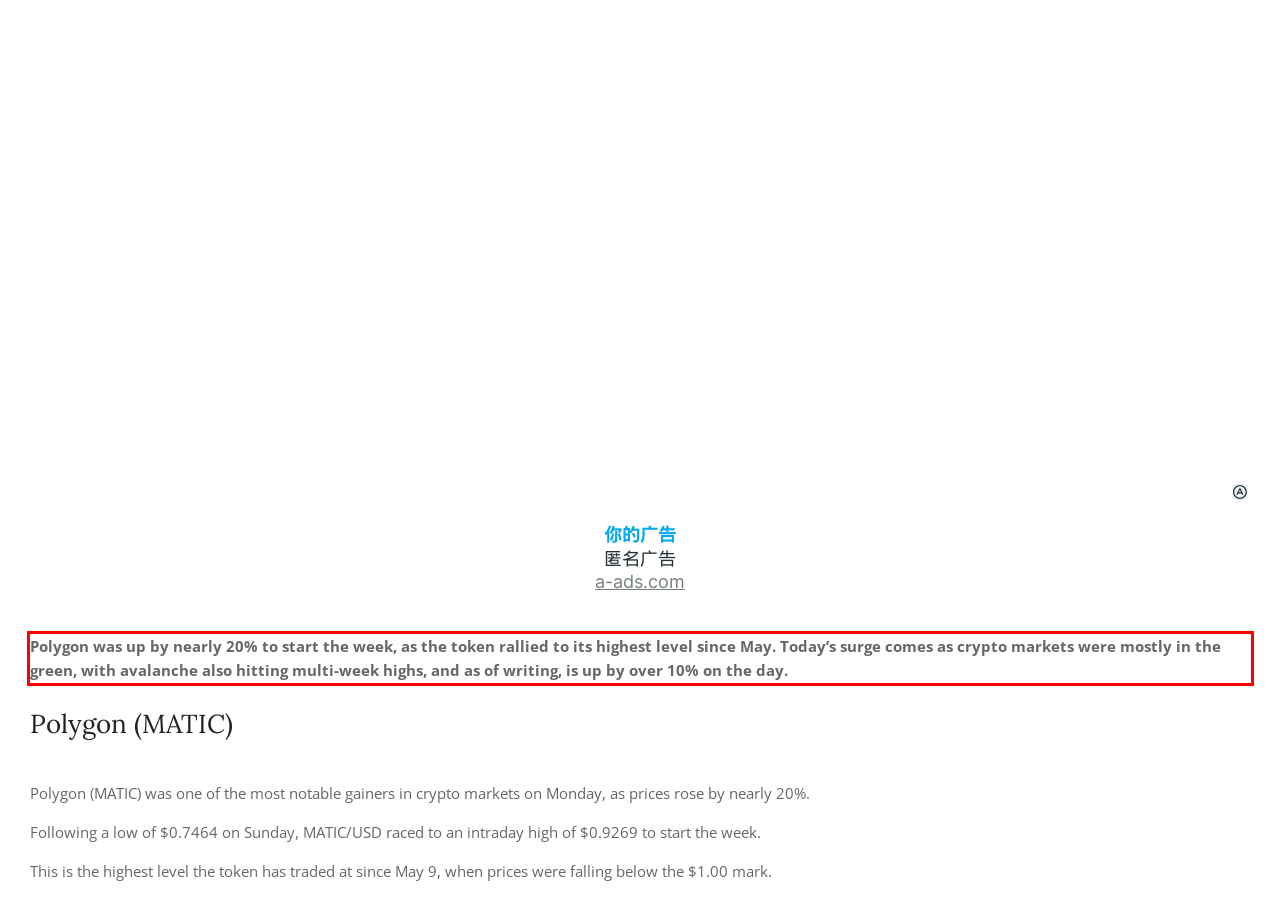Please recognize and transcribe the text located inside the red bounding box in the webpage image.

Polygon was up by nearly 20% to start the week, as the token rallied to its highest level since May. Today’s surge comes as crypto markets were mostly in the green, with avalanche also hitting multi-week highs, and as of writing, is up by over 10% on the day.